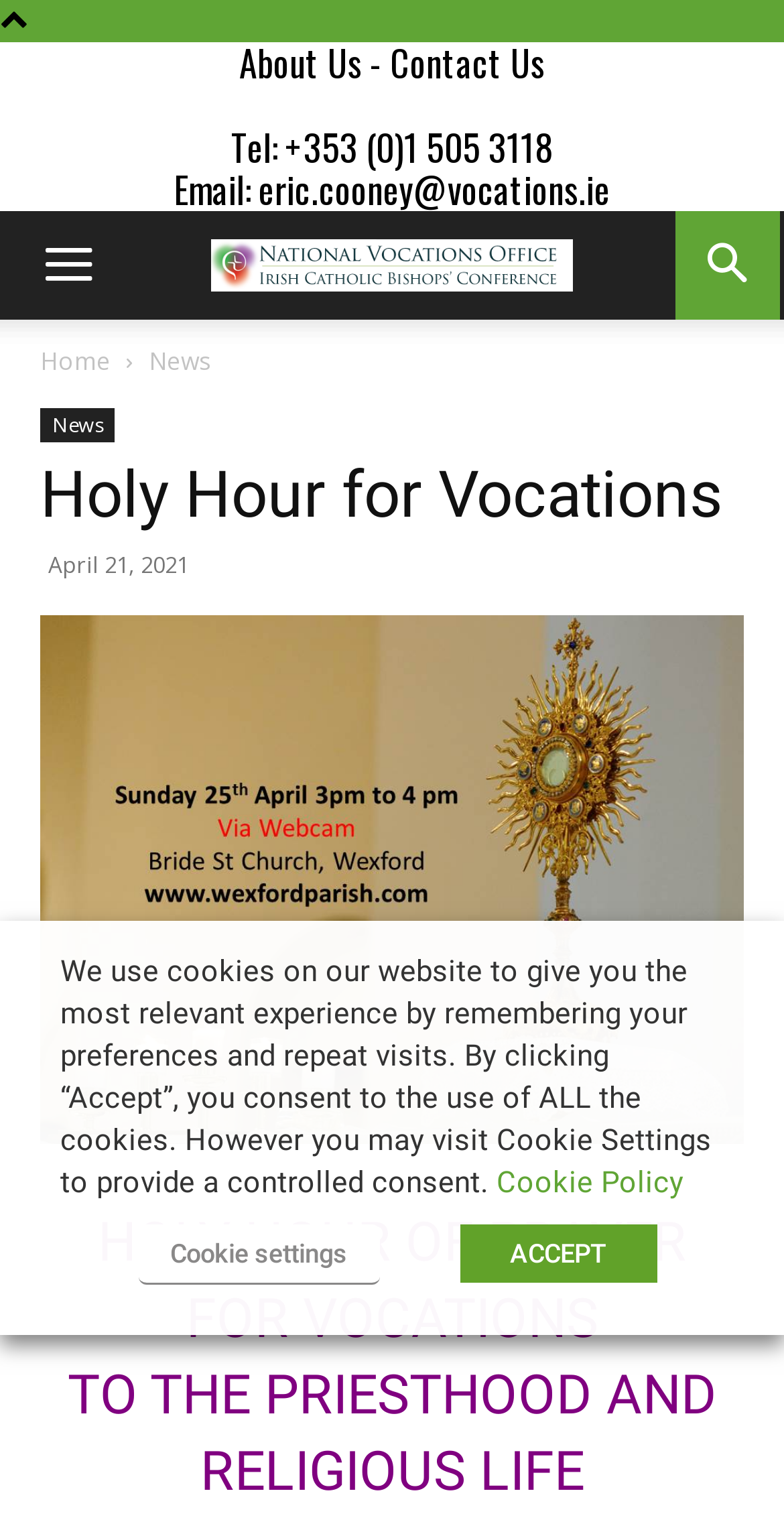Identify the bounding box for the UI element described as: "alt="<Get Togg'ether>"". Ensure the coordinates are four float numbers between 0 and 1, formatted as [left, top, right, bottom].

None